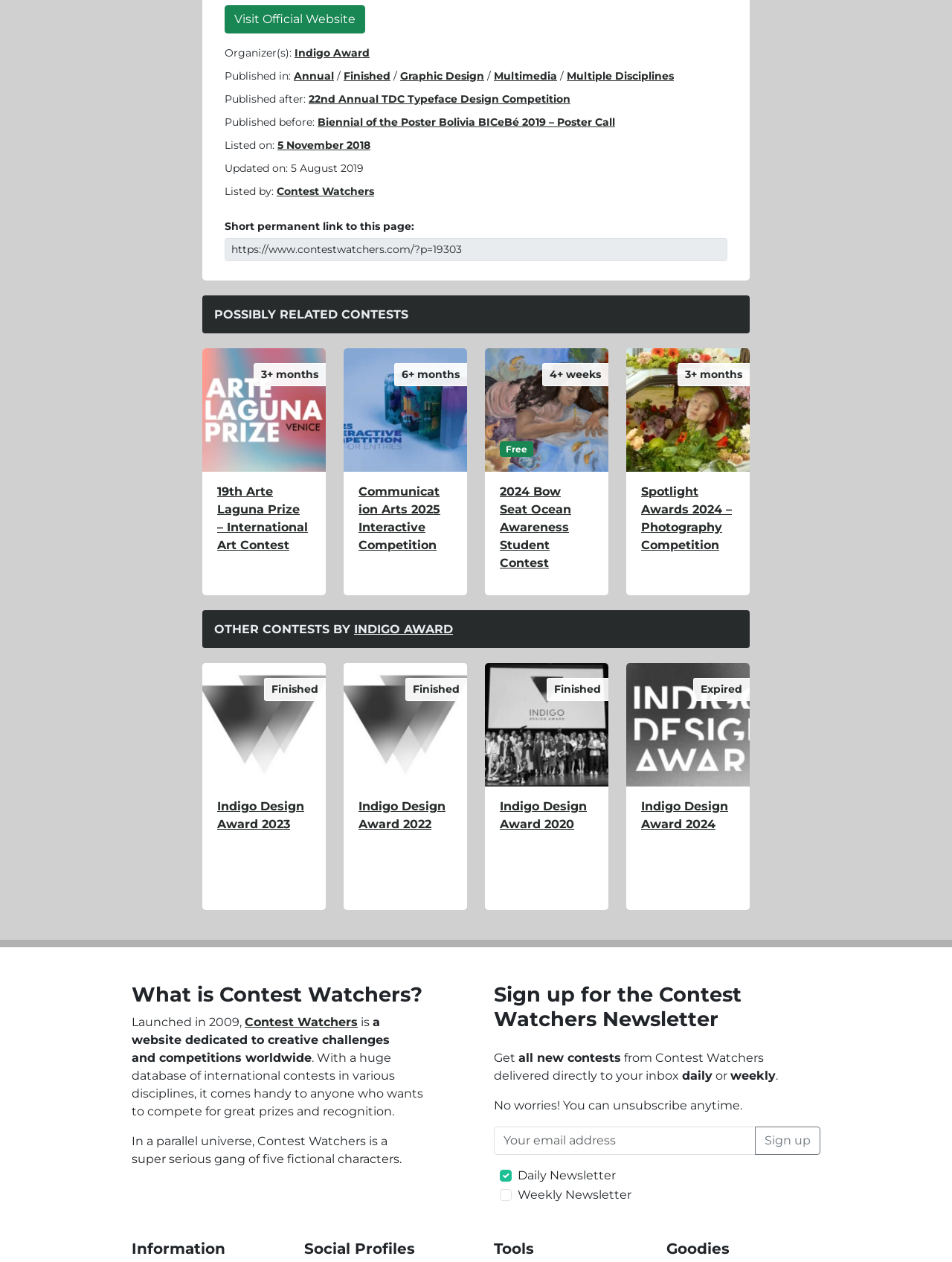Indicate the bounding box coordinates of the element that must be clicked to execute the instruction: "Copy the short permanent link to this page". The coordinates should be given as four float numbers between 0 and 1, i.e., [left, top, right, bottom].

[0.236, 0.188, 0.764, 0.207]